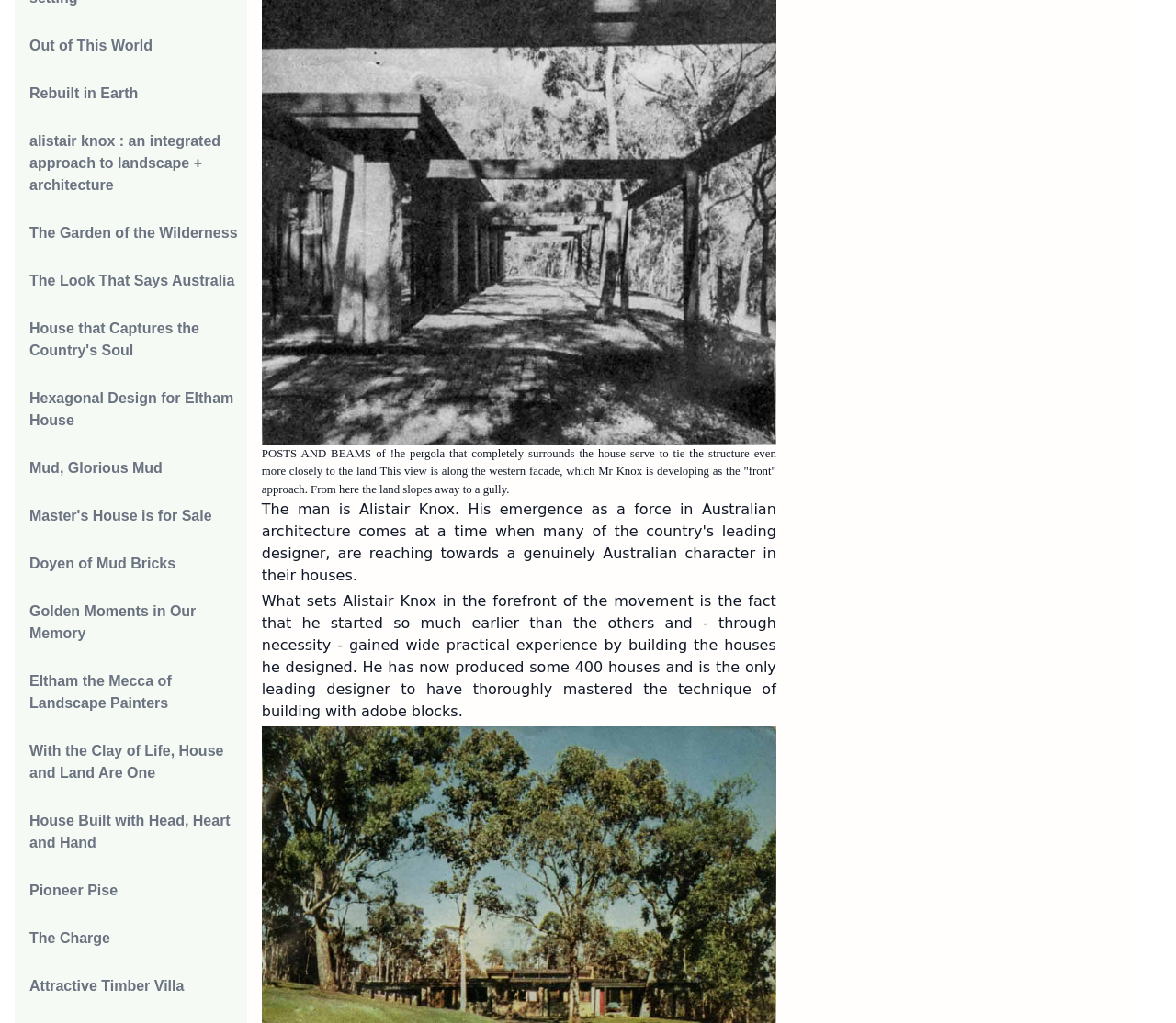Identify the bounding box for the described UI element: "Hexagonal Design for Eltham House".

[0.025, 0.382, 0.199, 0.418]